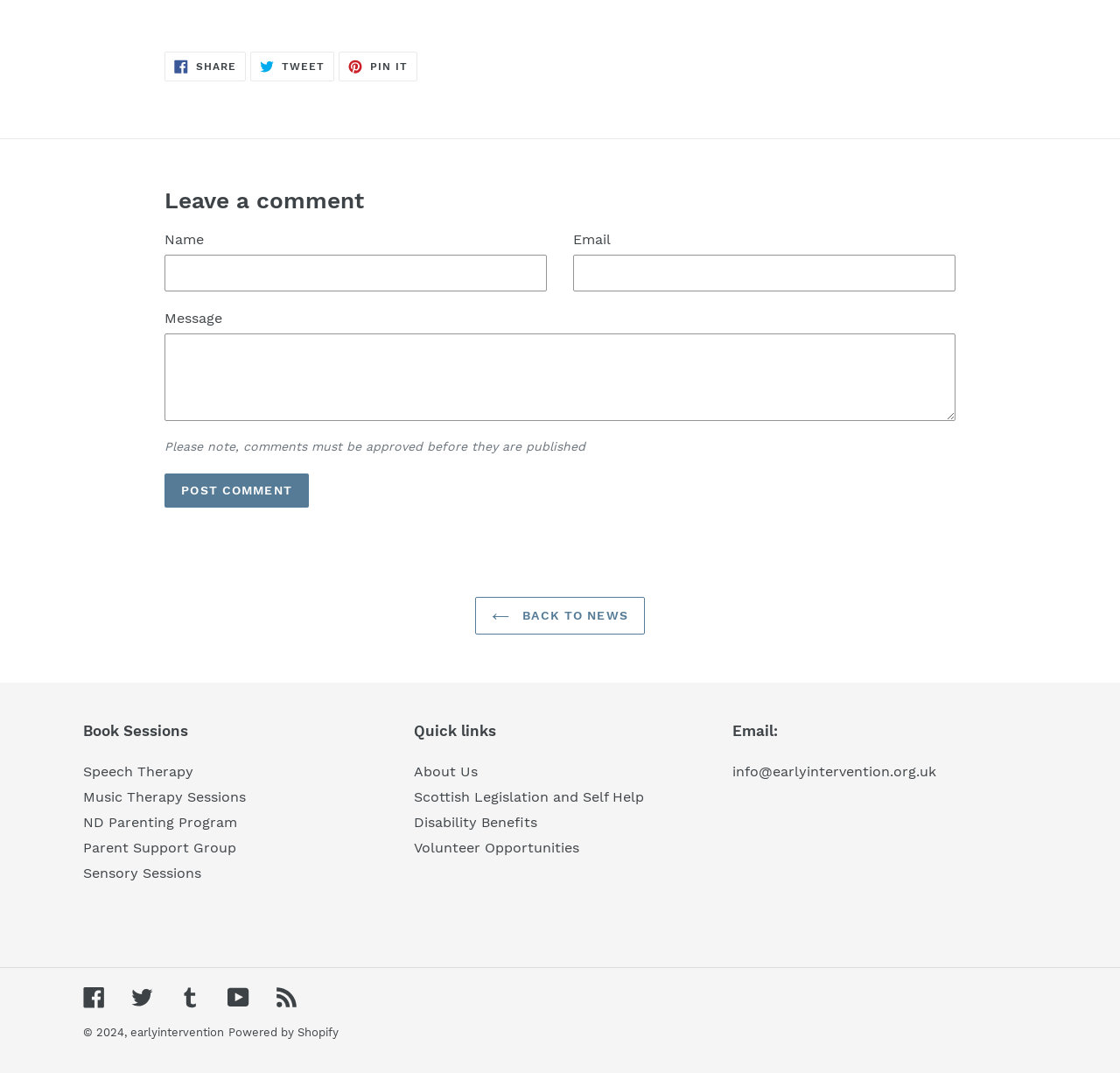What is the email address listed? Based on the image, give a response in one word or a short phrase.

info@earlyintervention.org.uk